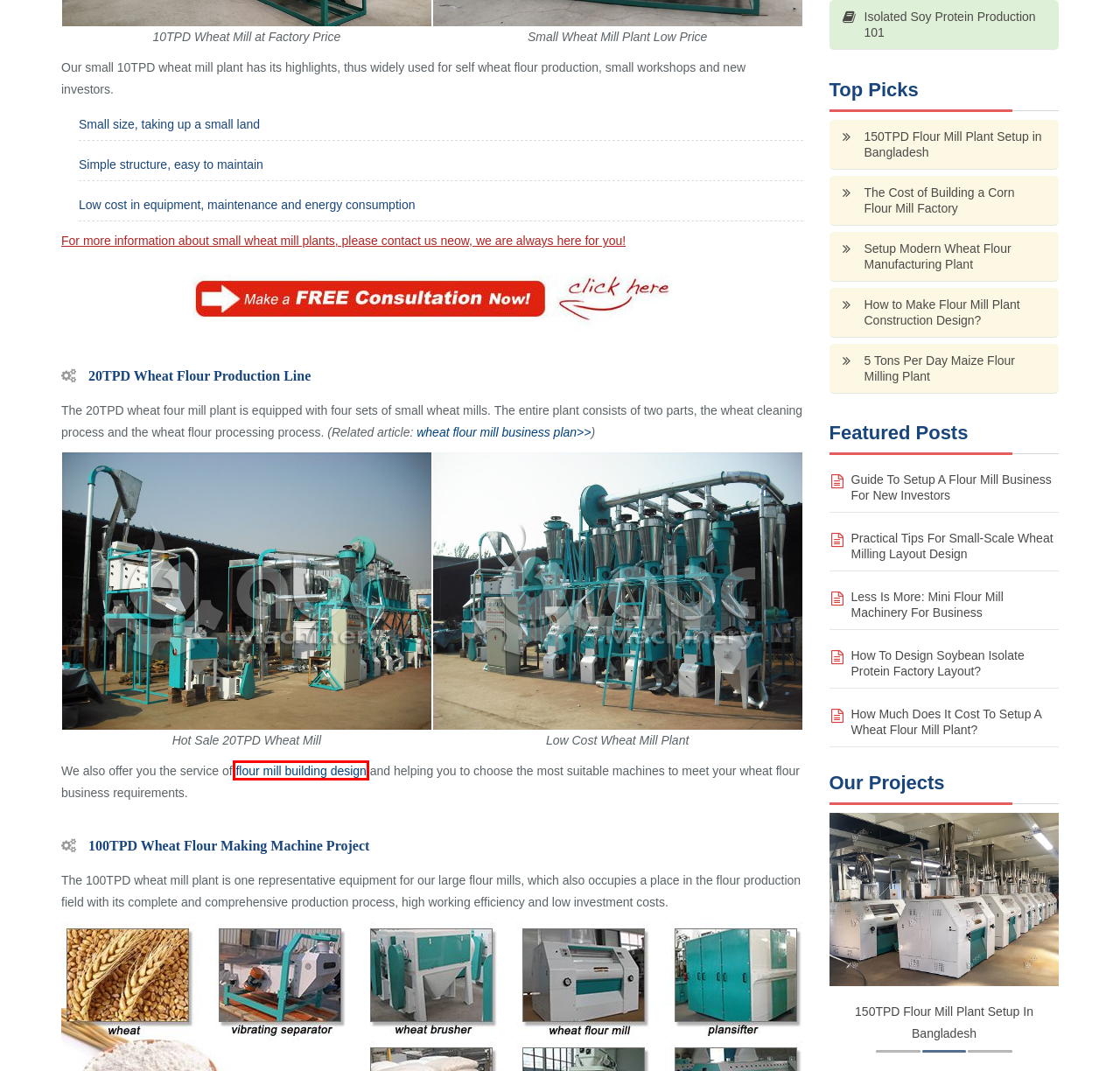A screenshot of a webpage is given, featuring a red bounding box around a UI element. Please choose the webpage description that best aligns with the new webpage after clicking the element in the bounding box. These are the descriptions:
A. Setup Mini Flour Mill Plant to Start
B. 160TPD Wheat Flour Mill Plant in New Zealand
C. Professional for Flour Mill Machine Export - KMEC Flour Mill Plant
D. 20ton/day Flour Mill Plant to Start Wheat Flour Milling Business
E. 150T Flour Mill Plant in Bangladesh|Process, Equipment, and Cost Considerations
F. Flour Mill Plant Construction Service
G. 120T Flour Mill Plant in India
H. Modern Flour Milling Process for Wheat: Optimizing Efficiency and Quality

F